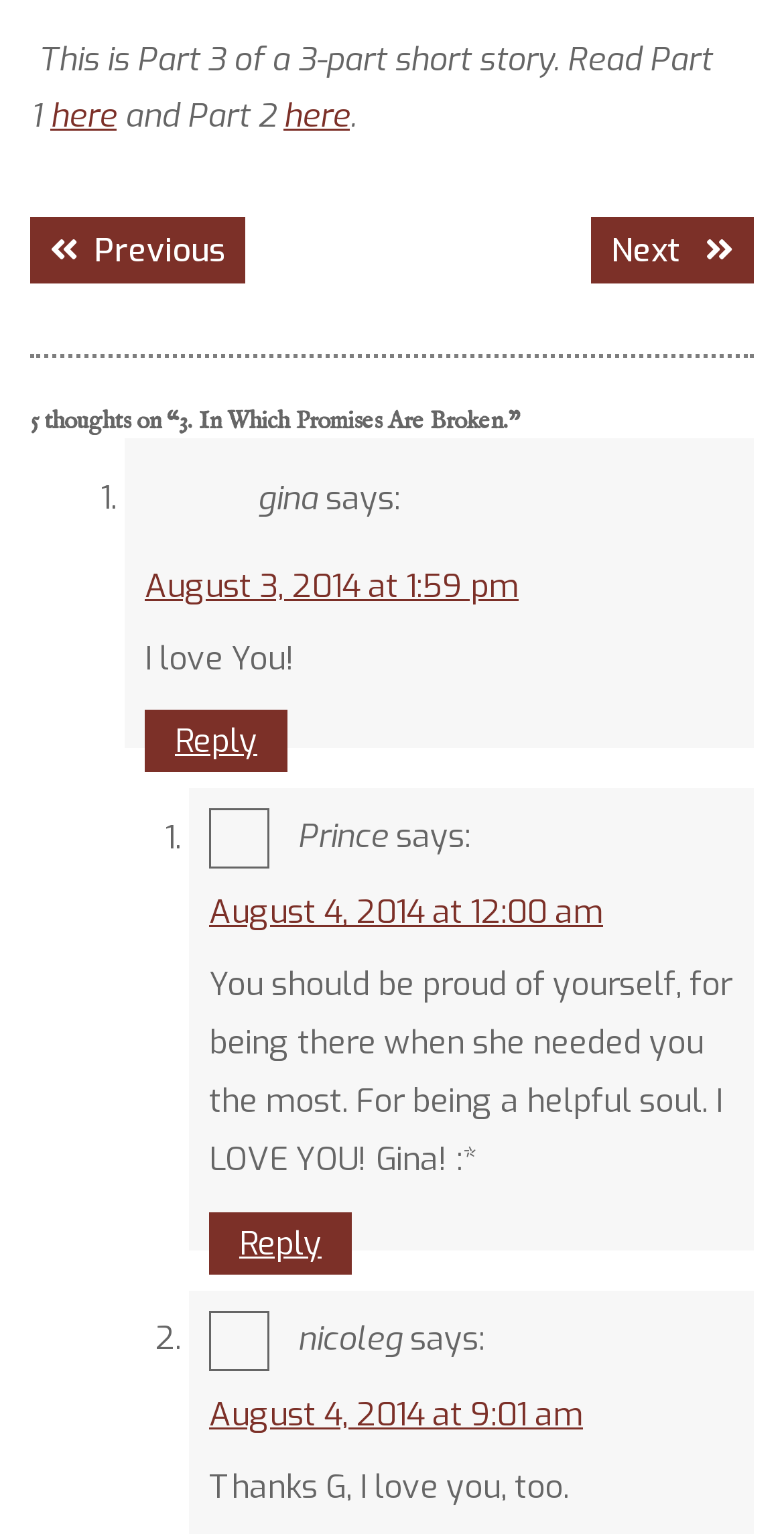How many links are there in the post navigation section?
Refer to the image and give a detailed answer to the query.

I found the post navigation section by looking for a navigation element with a descriptive text. Within this section, I counted the number of link elements, which are two: 'Previous post:' and 'Next post:'.